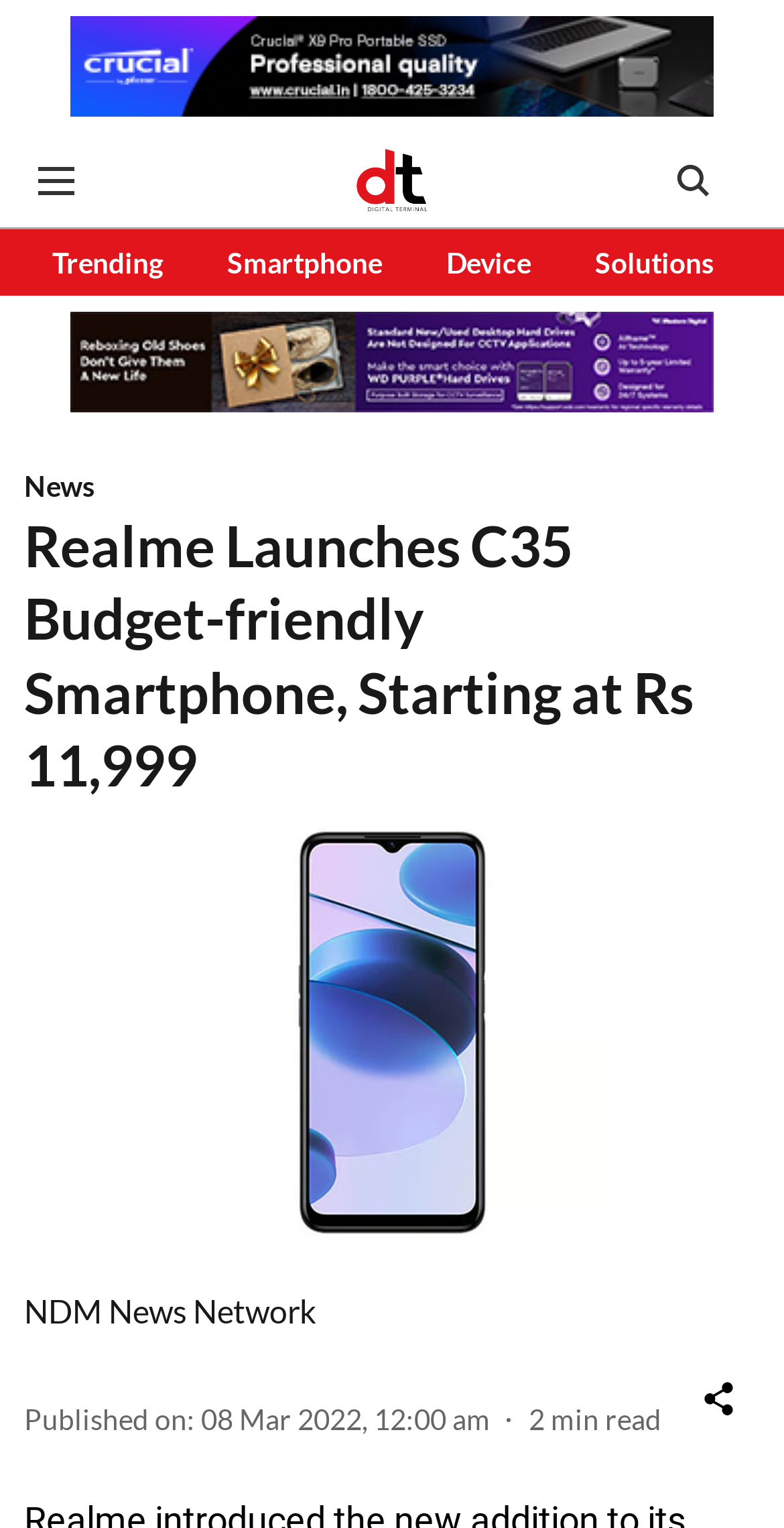Reply to the question below using a single word or brief phrase:
What is the estimated reading time of the news article?

min